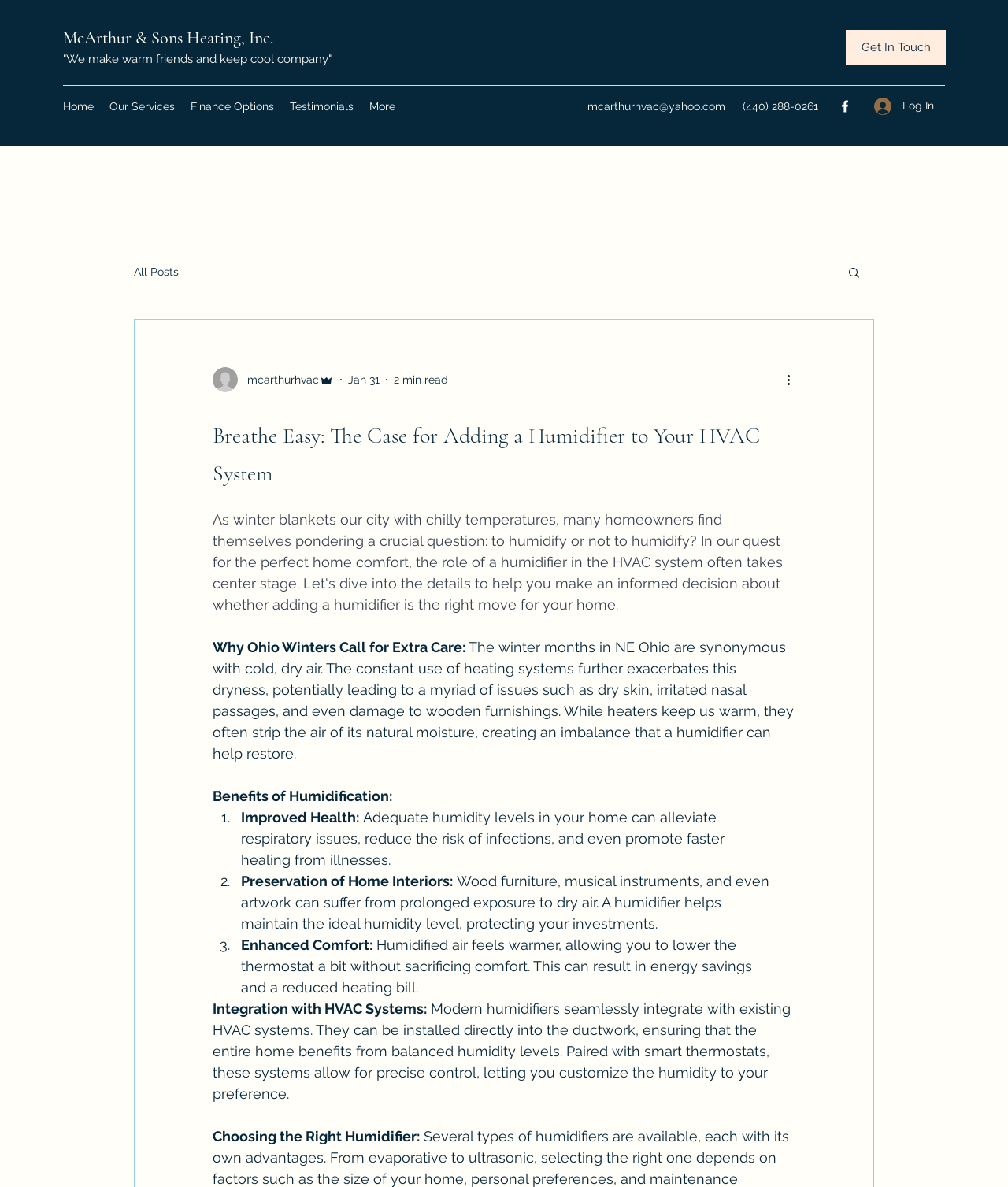What is the topic of the blog post?
Please respond to the question with a detailed and thorough explanation.

I found the topic of the blog post by looking at the main heading of the webpage, which says 'Breathe Easy: The Case for Adding a Humidifier to Your HVAC System'.